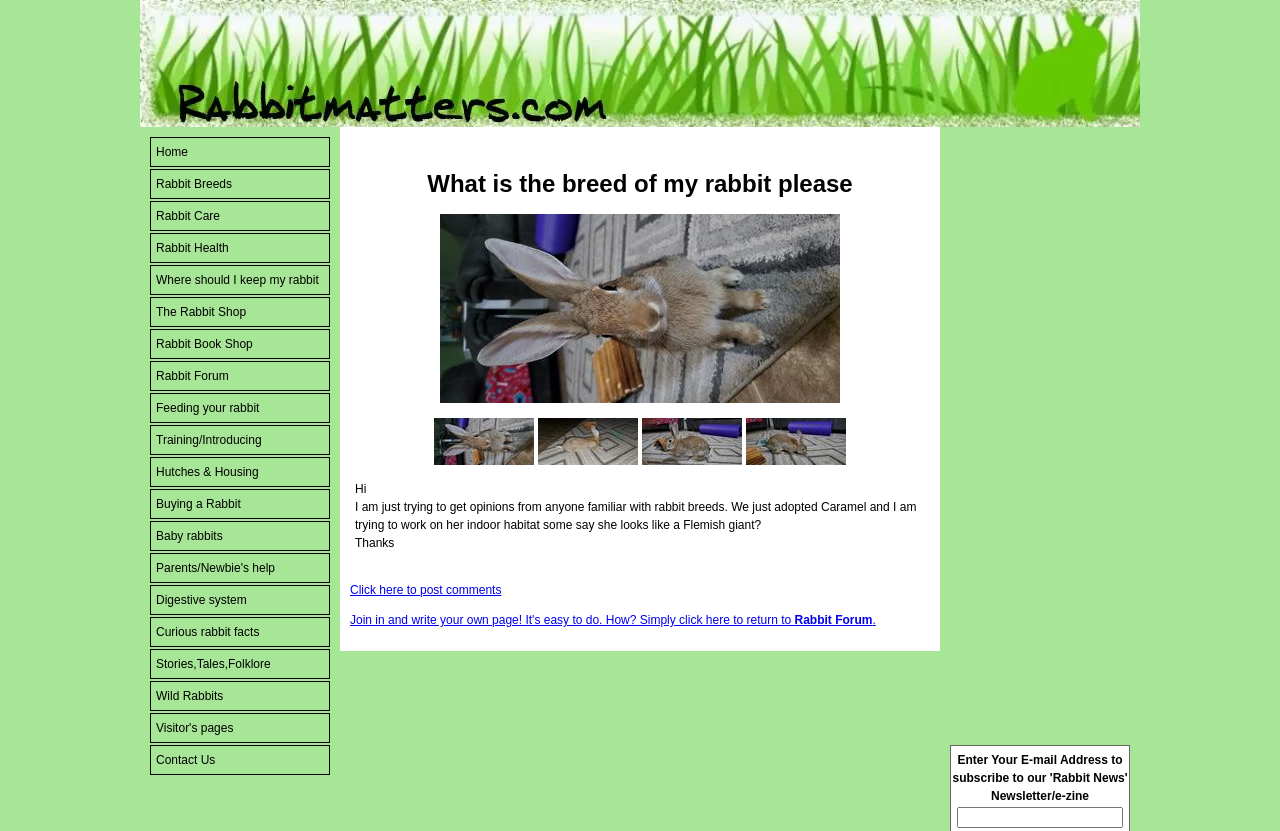Please analyze the image and give a detailed answer to the question:
What is the purpose of the text box at the bottom?

The text box at the bottom is accompanied by the text 'Enter Your E-mail Address to subscribe to our 'Rabbit News' Newsletter/e-zine', indicating that its purpose is to allow users to subscribe to a newsletter.